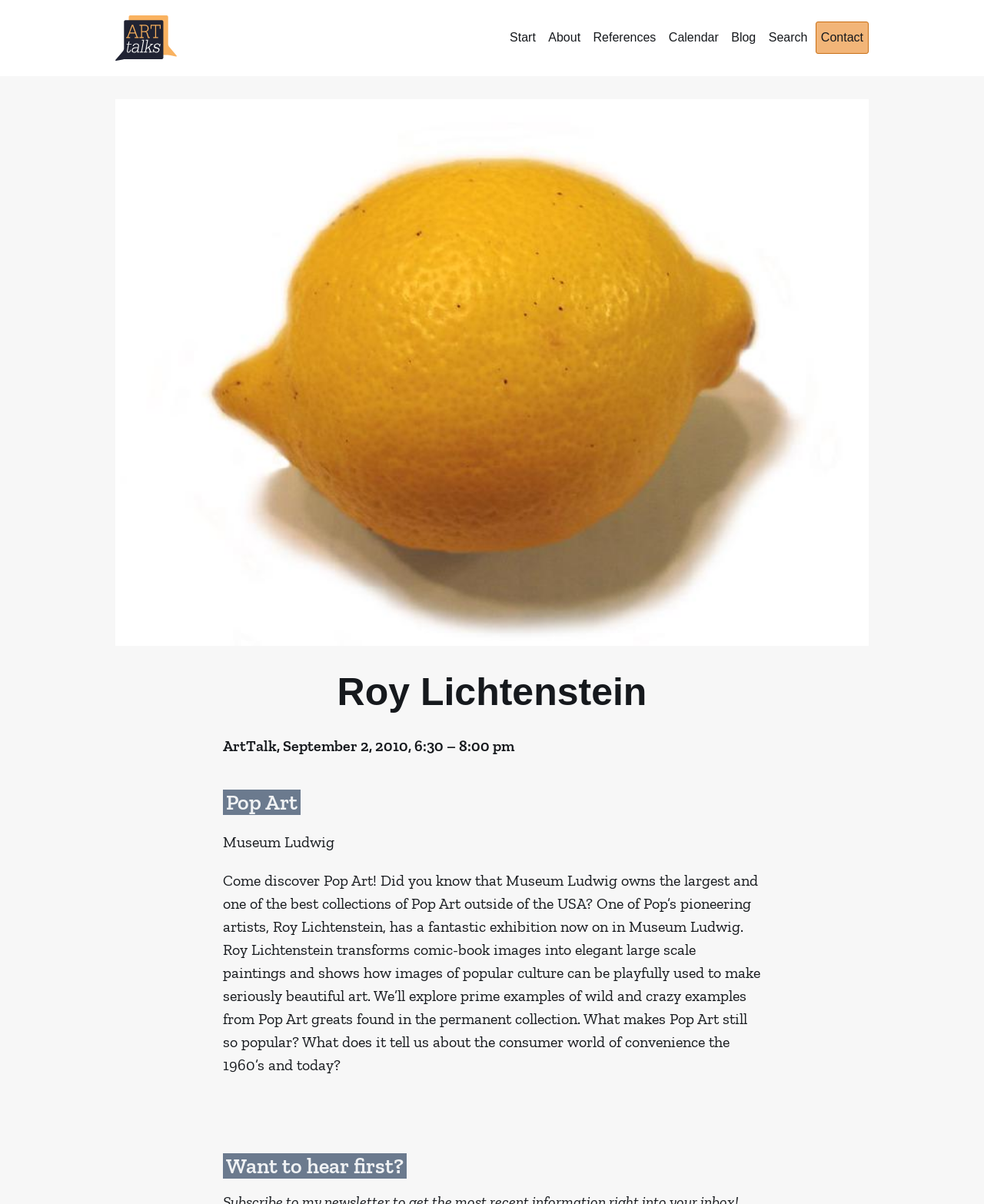Create an elaborate caption that covers all aspects of the webpage.

This webpage is about an ArtTalk event at the Pop Art Museum Ludwig. At the top left, there is a small image with a link, followed by a row of navigation links, including "Start", "About", "References", "Calendar", "Blog", "Search", and "Contact". 

Below the navigation links, there is a large featured image that takes up most of the width of the page. Above the image, there is a heading that reads "Roy Lichtenstein". 

To the right of the image, there is a section with several paragraphs of text. The first line of text reads "ArtTalk, September 2, 2010, 6:30 – 8:00 pm". Below this, there is a heading that says "Pop Art", followed by the text "Museum Ludwig". The main text then describes the event, explaining that it is about Pop Art and the exhibition of Roy Lichtenstein's work at the Museum Ludwig. The text also invites readers to explore the permanent collection and discusses the popularity of Pop Art. 

At the bottom of the page, there is a heading that reads "Want to hear first?".